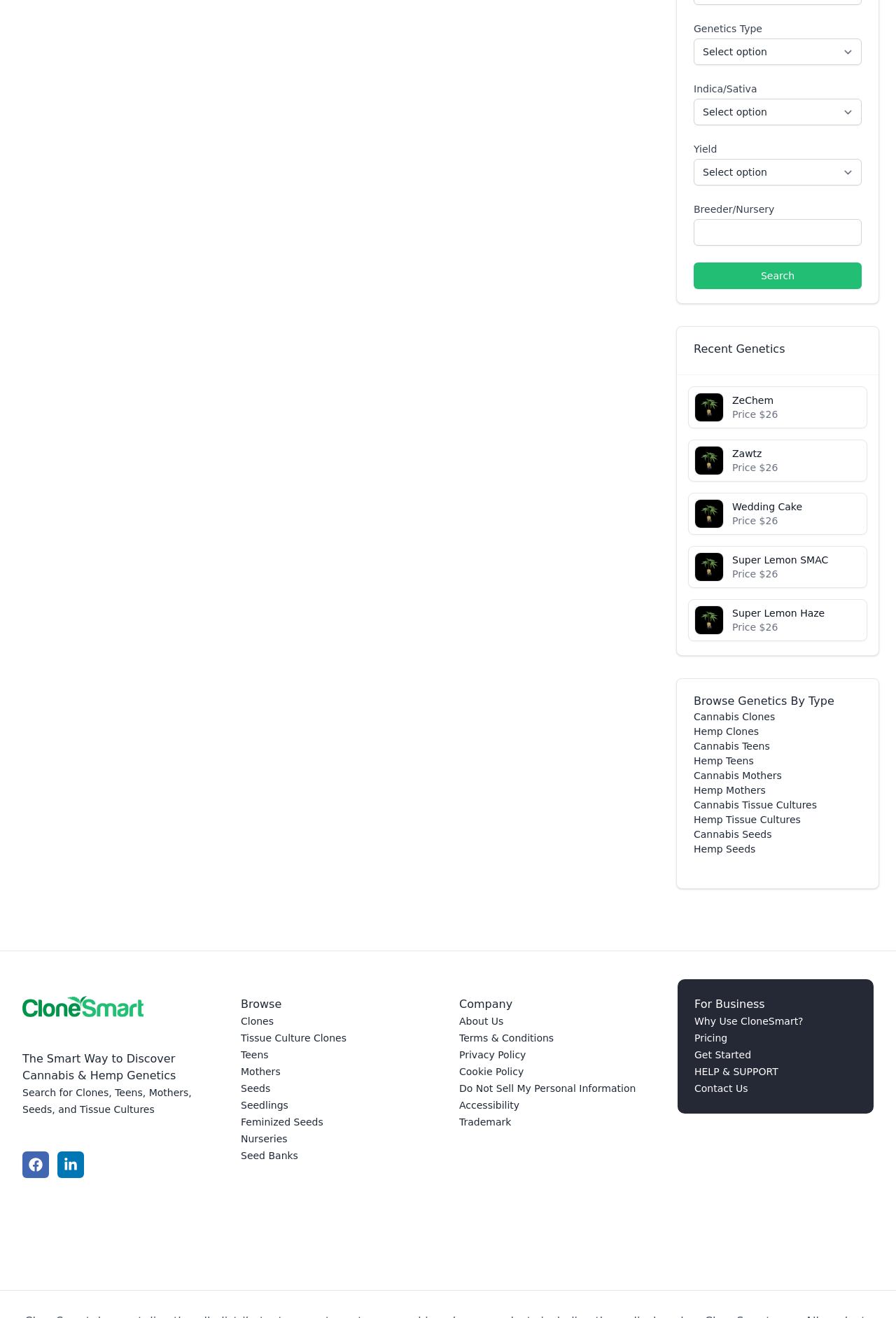What is the purpose of the 'Browse' section?
Look at the screenshot and respond with a single word or phrase.

To browse different categories